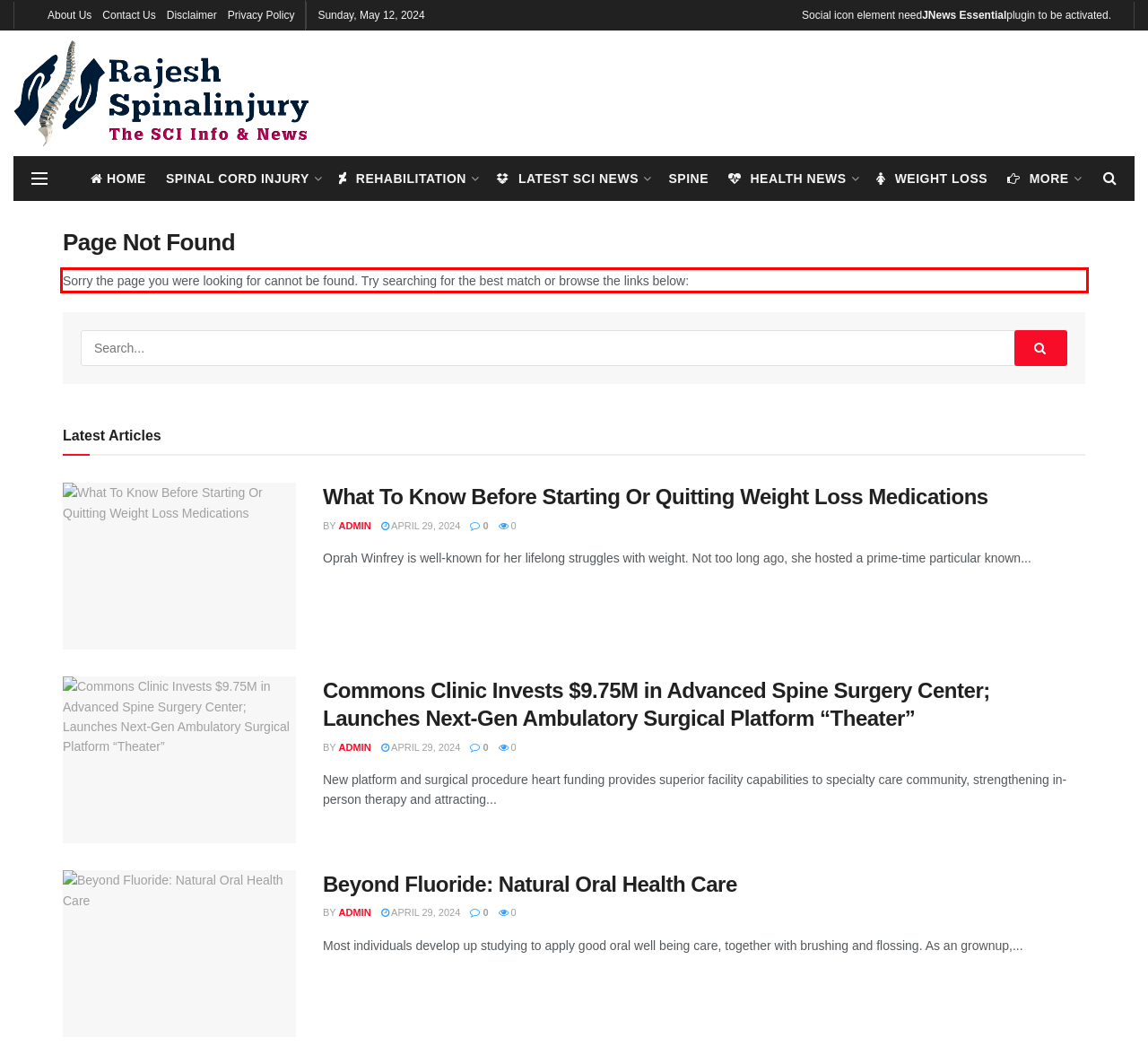There is a UI element on the webpage screenshot marked by a red bounding box. Extract and generate the text content from within this red box.

Sorry the page you were looking for cannot be found. Try searching for the best match or browse the links below: